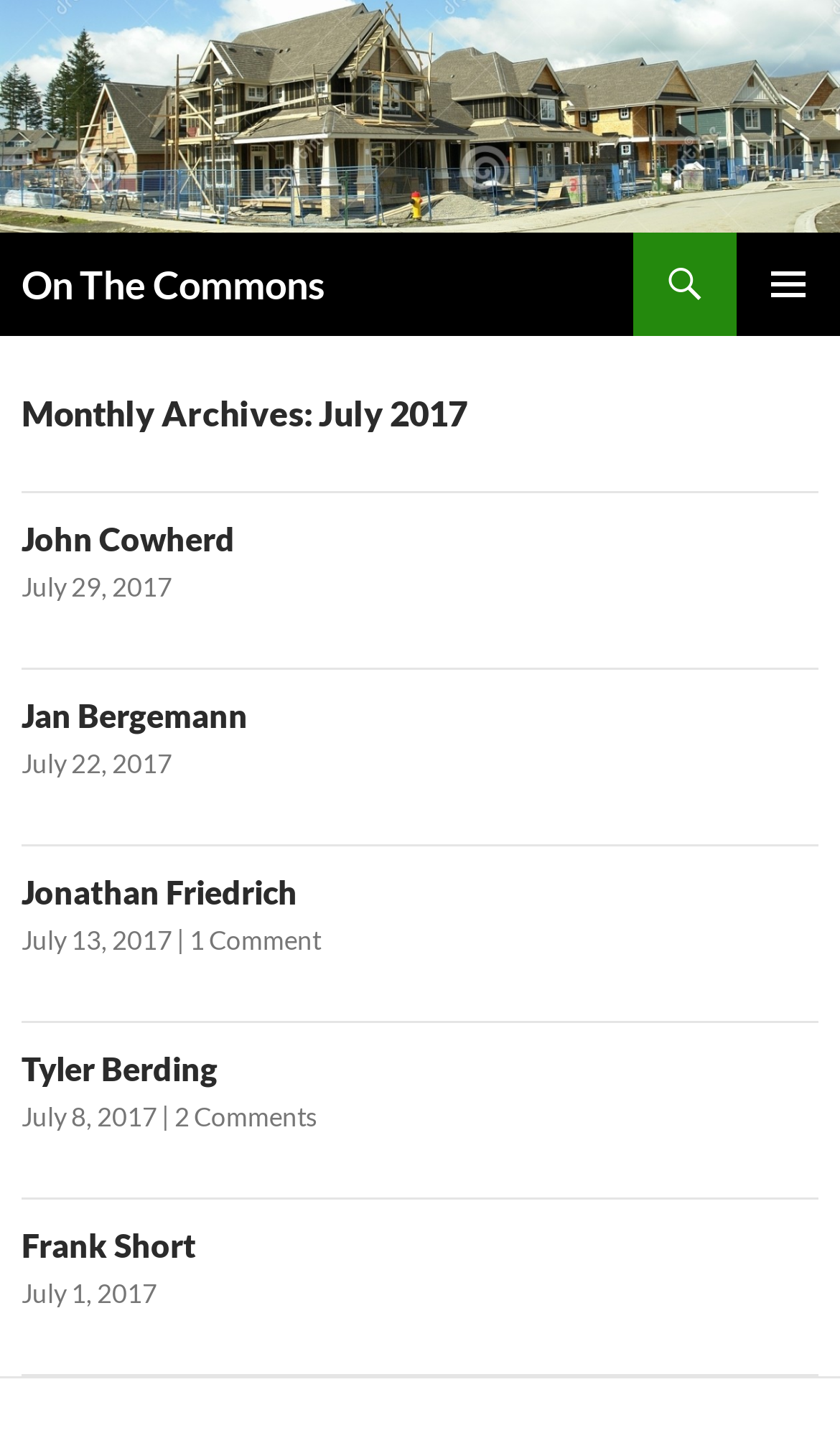Using the elements shown in the image, answer the question comprehensively: What is the primary topic of the articles on this website?

The primary topic of the articles on this website appears to be people, as each article has a title that mentions a person's name, and the content likely discusses their work, achievements, or other relevant information.